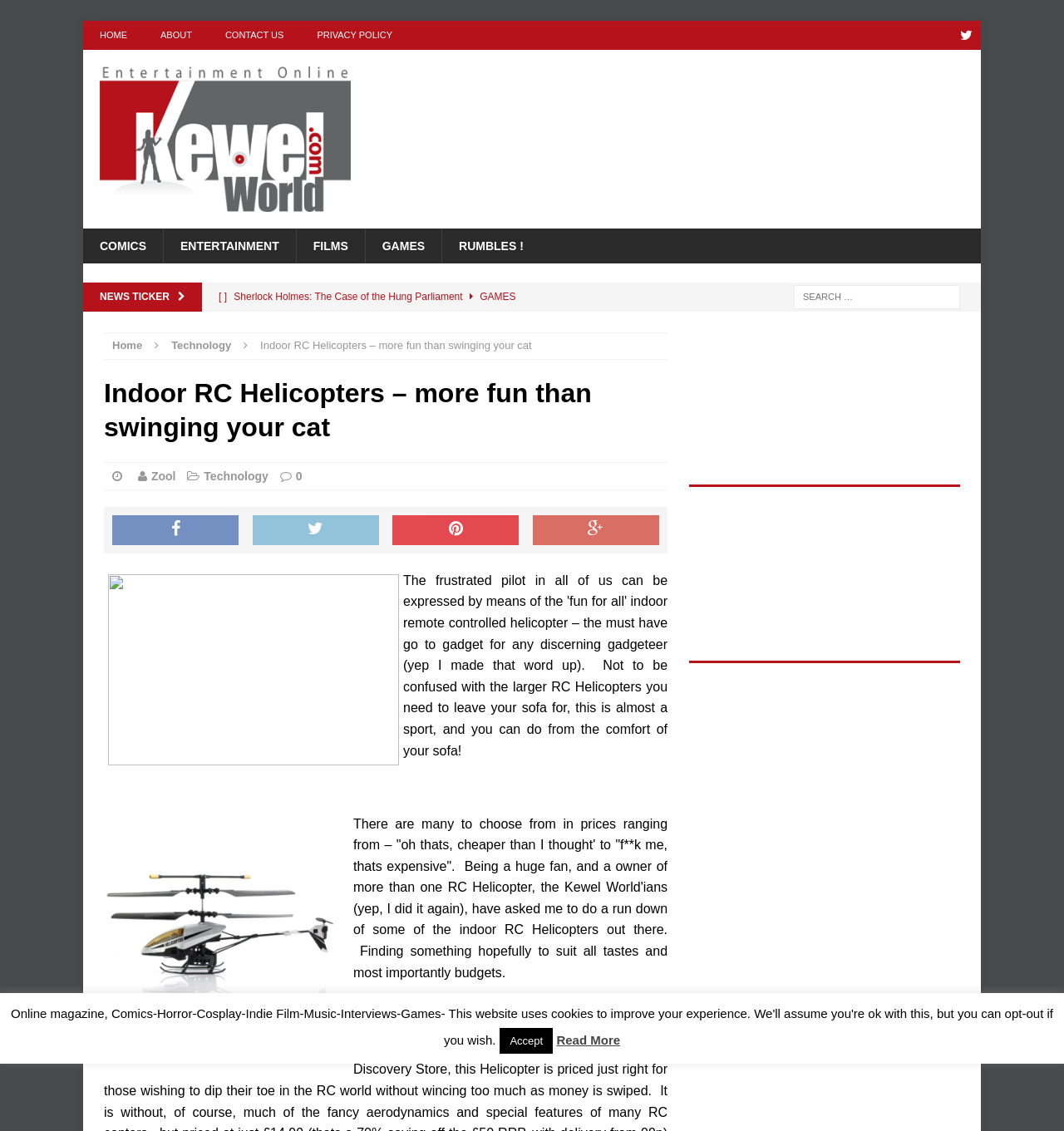Identify the coordinates of the bounding box for the element that must be clicked to accomplish the instruction: "Visit the 'Geek Fest' page".

[0.078, 0.044, 0.345, 0.202]